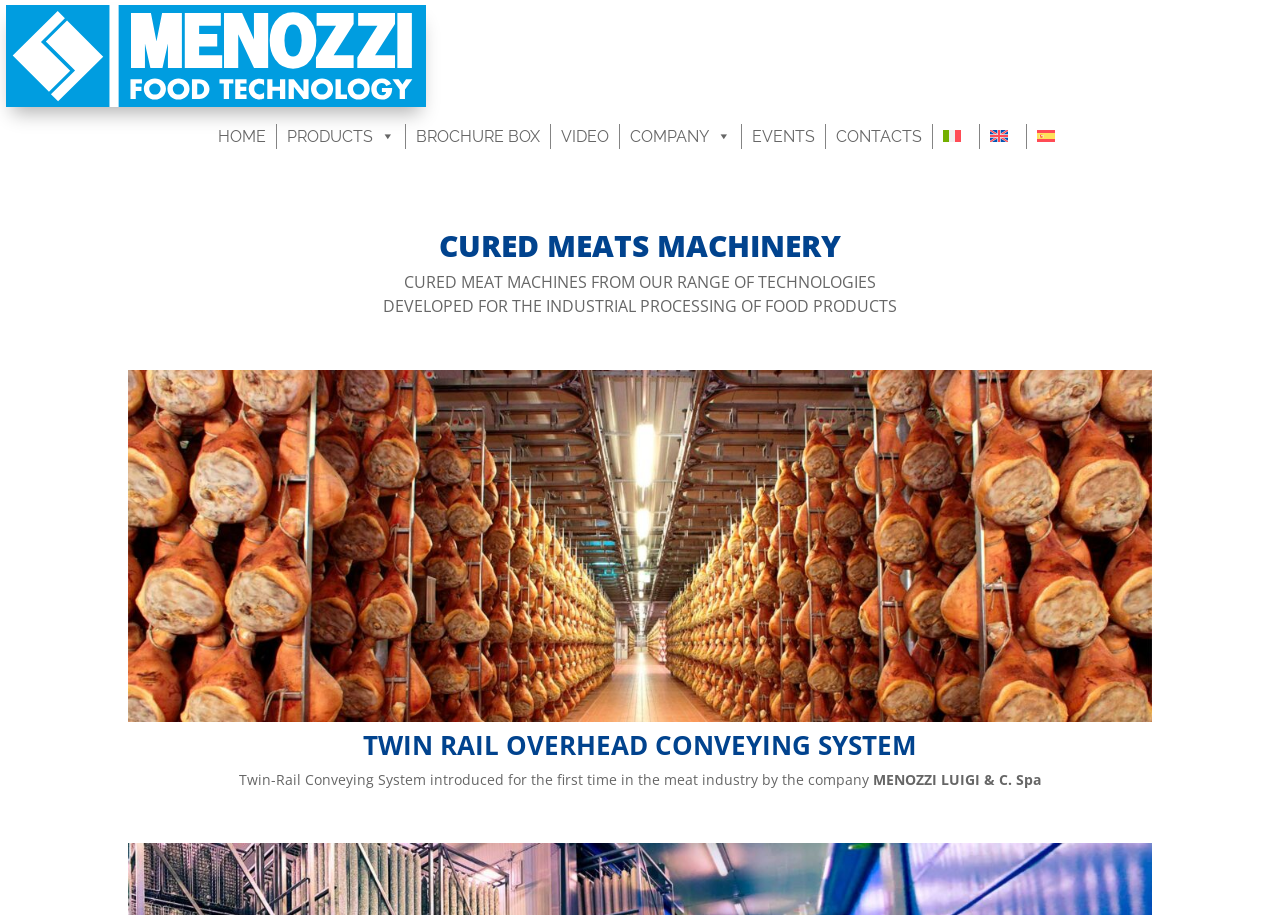Please identify the bounding box coordinates of the clickable area that will fulfill the following instruction: "View the 'Recent Posts'". The coordinates should be in the format of four float numbers between 0 and 1, i.e., [left, top, right, bottom].

None